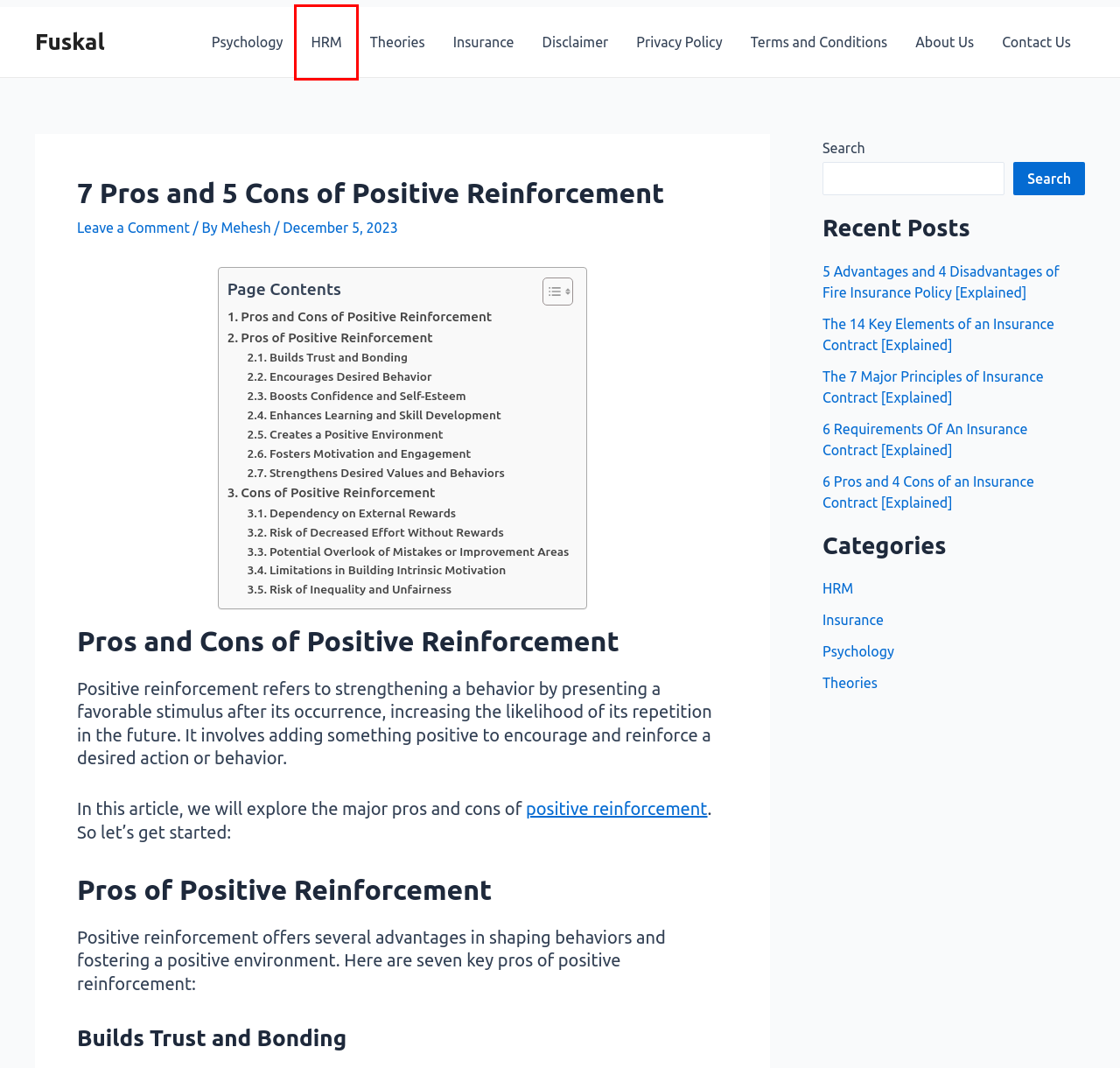Analyze the screenshot of a webpage featuring a red rectangle around an element. Pick the description that best fits the new webpage after interacting with the element inside the red bounding box. Here are the candidates:
A. The 14 Key Elements of Insurance Contract [Explained] - Fuskal
B. 10 Examples of Positive Reinforcement in Everyday Life - Fuskal
C. HRM - Fuskal
D. Privacy Policy - Fuskal
E. Terms and Conditions - Fuskal
F. Fuskal - Study Materials on Psychology & HRM
G. Insurance - Fuskal
H. Psychology - Fuskal

C